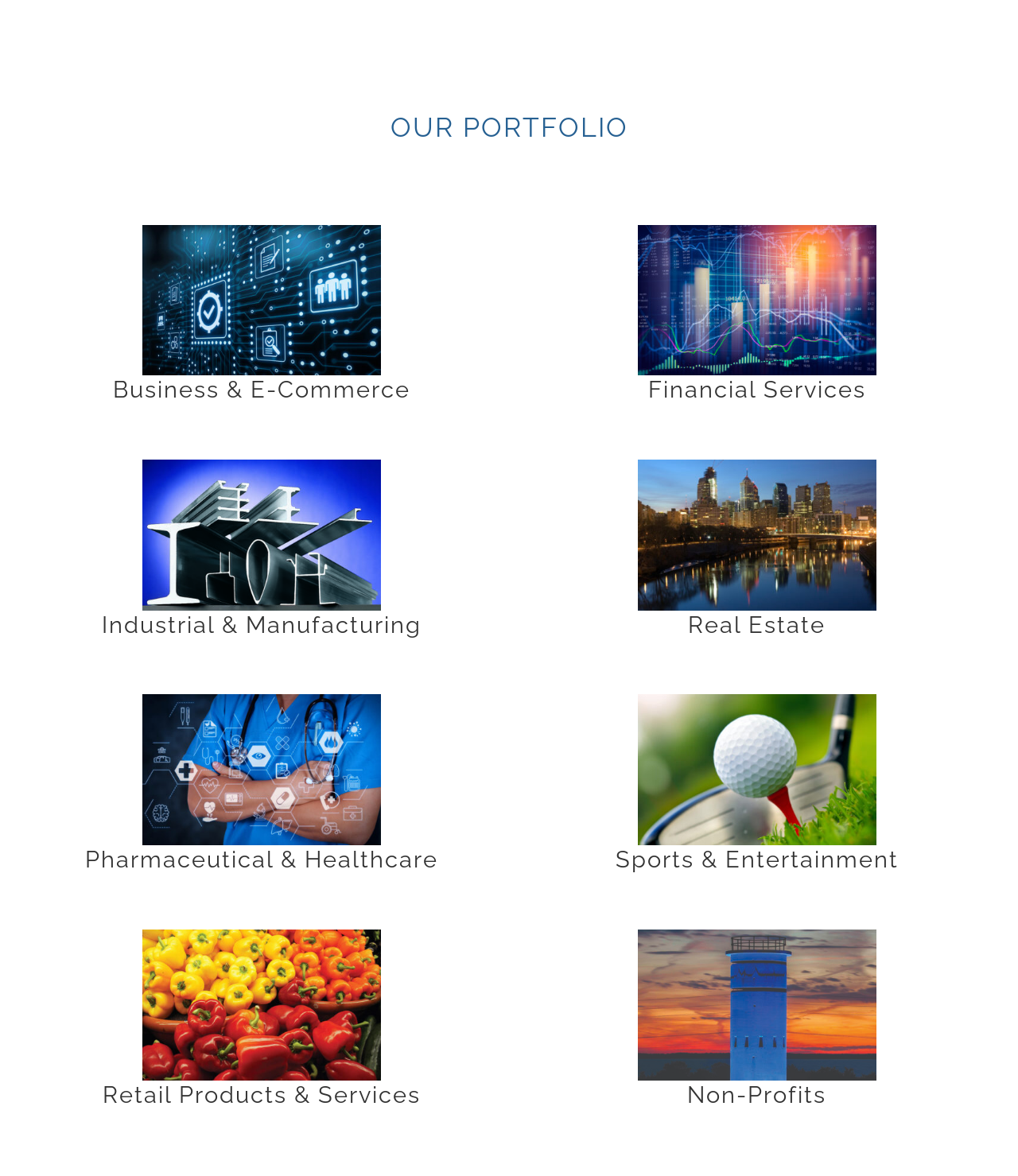Please reply with a single word or brief phrase to the question: 
What is the type of graph in the financial services image?

business graph